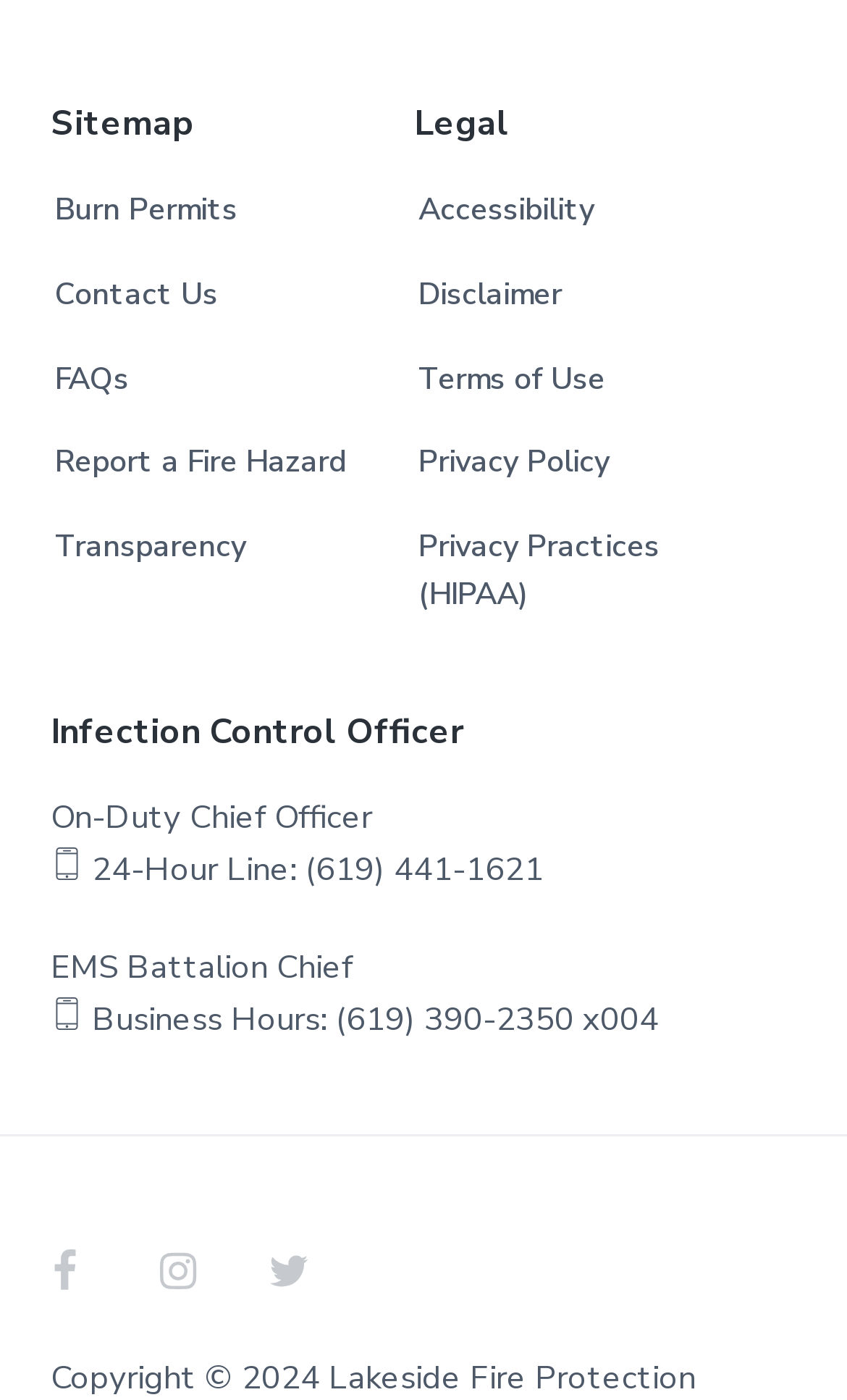What is the title of the third heading?
Please interpret the details in the image and answer the question thoroughly.

I looked at the headings on the webpage and found that the third heading is 'Infection Control Officer', which is located below the 'Legal' heading.